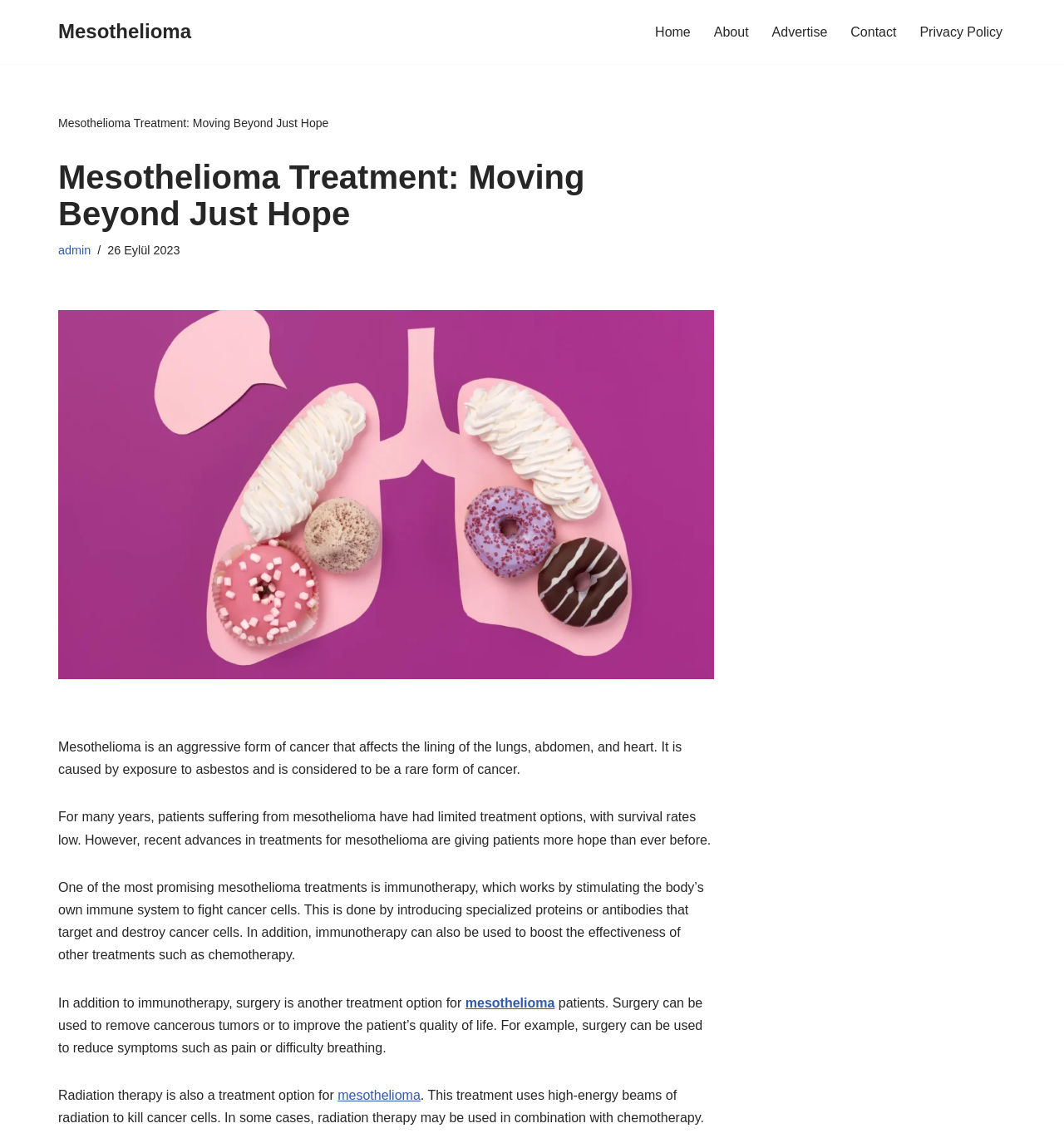How many navigation links are in the primary menu?
Answer the question with a single word or phrase, referring to the image.

5